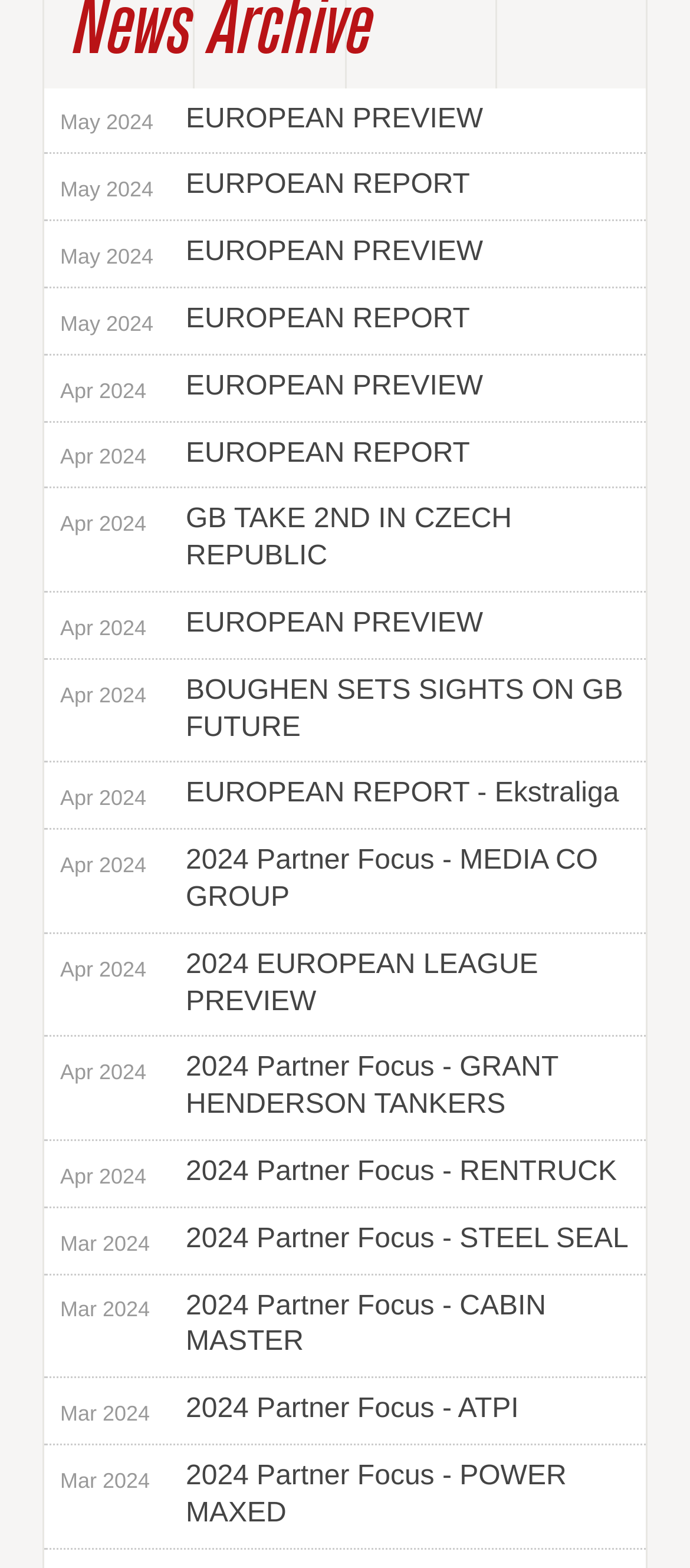Please answer the following question using a single word or phrase: 
How many unique report types are mentioned in the links?

2